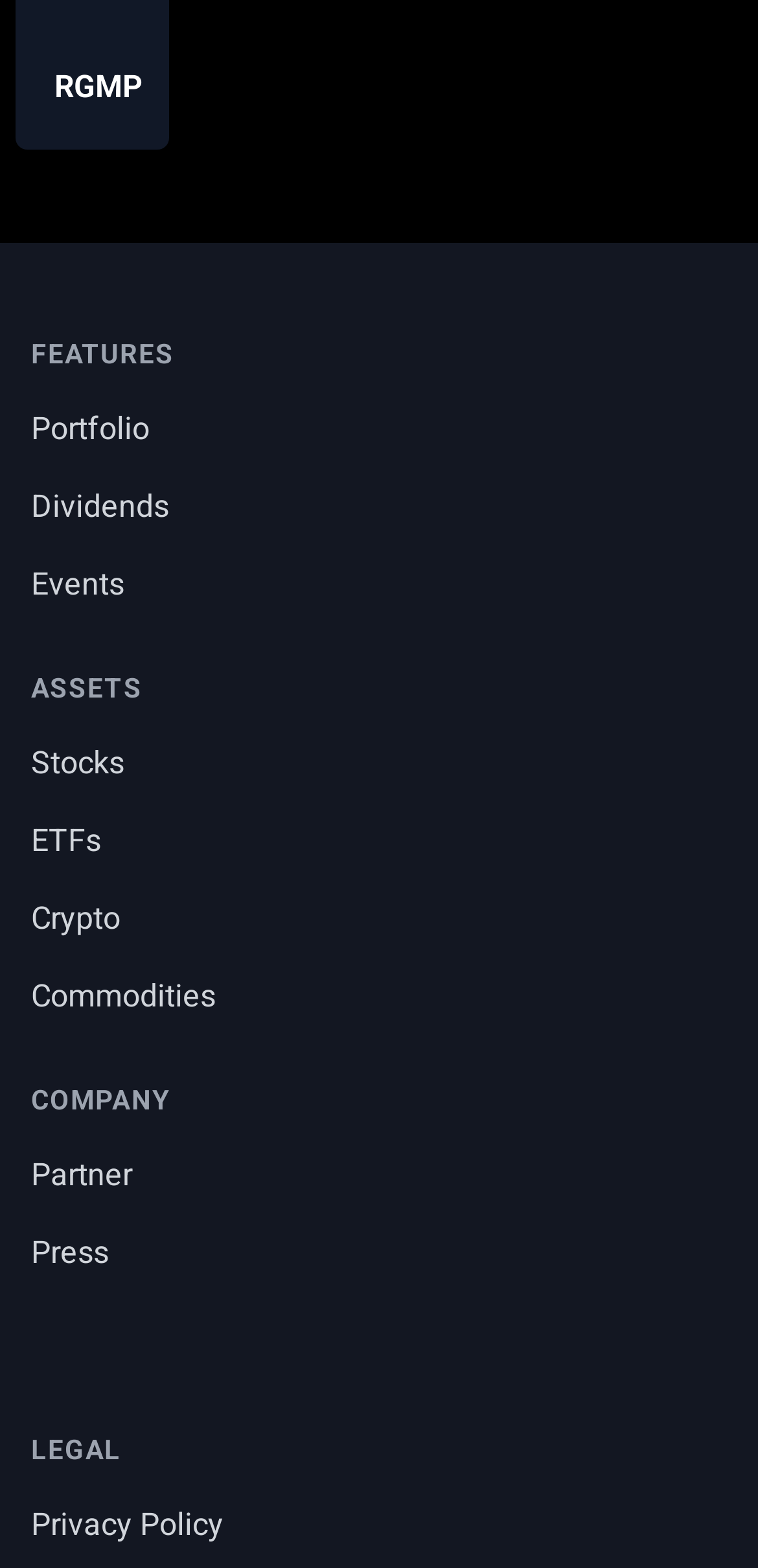Identify the bounding box coordinates for the element you need to click to achieve the following task: "Explore stocks". Provide the bounding box coordinates as four float numbers between 0 and 1, in the form [left, top, right, bottom].

[0.041, 0.472, 0.164, 0.502]